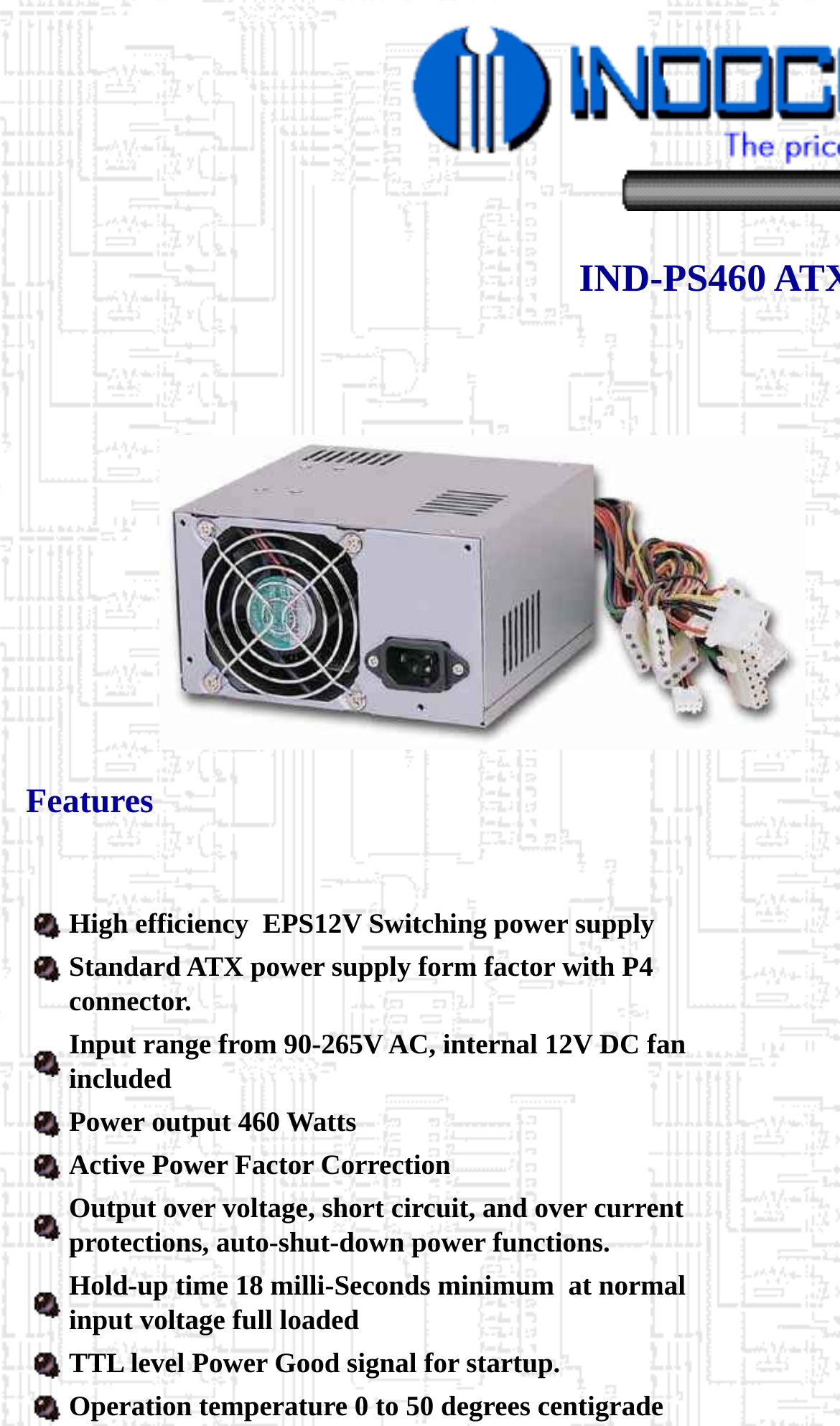Please find the top heading of the webpage and generate its text.

IND-PS460 ATX Style 460 Watts Switching Power Supply
